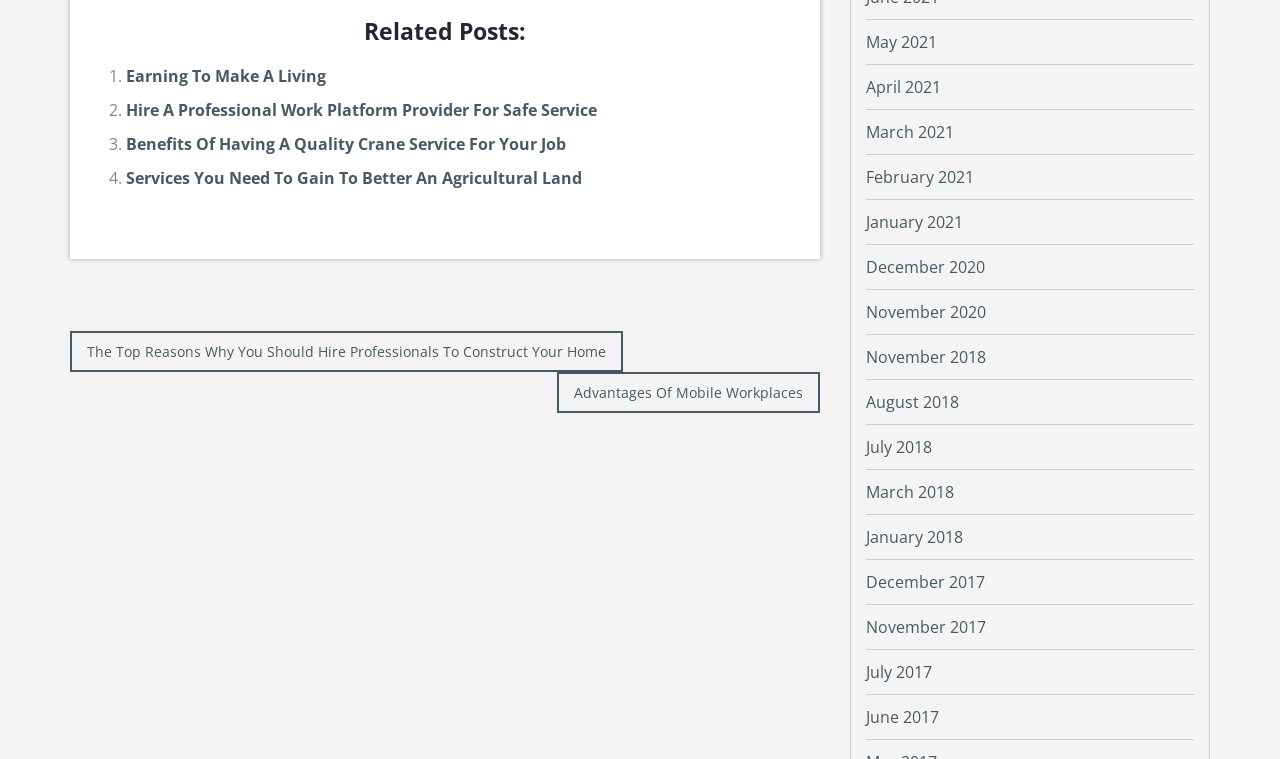Please provide the bounding box coordinates for the element that needs to be clicked to perform the following instruction: "contact us by email". The coordinates should be given as four float numbers between 0 and 1, i.e., [left, top, right, bottom].

None